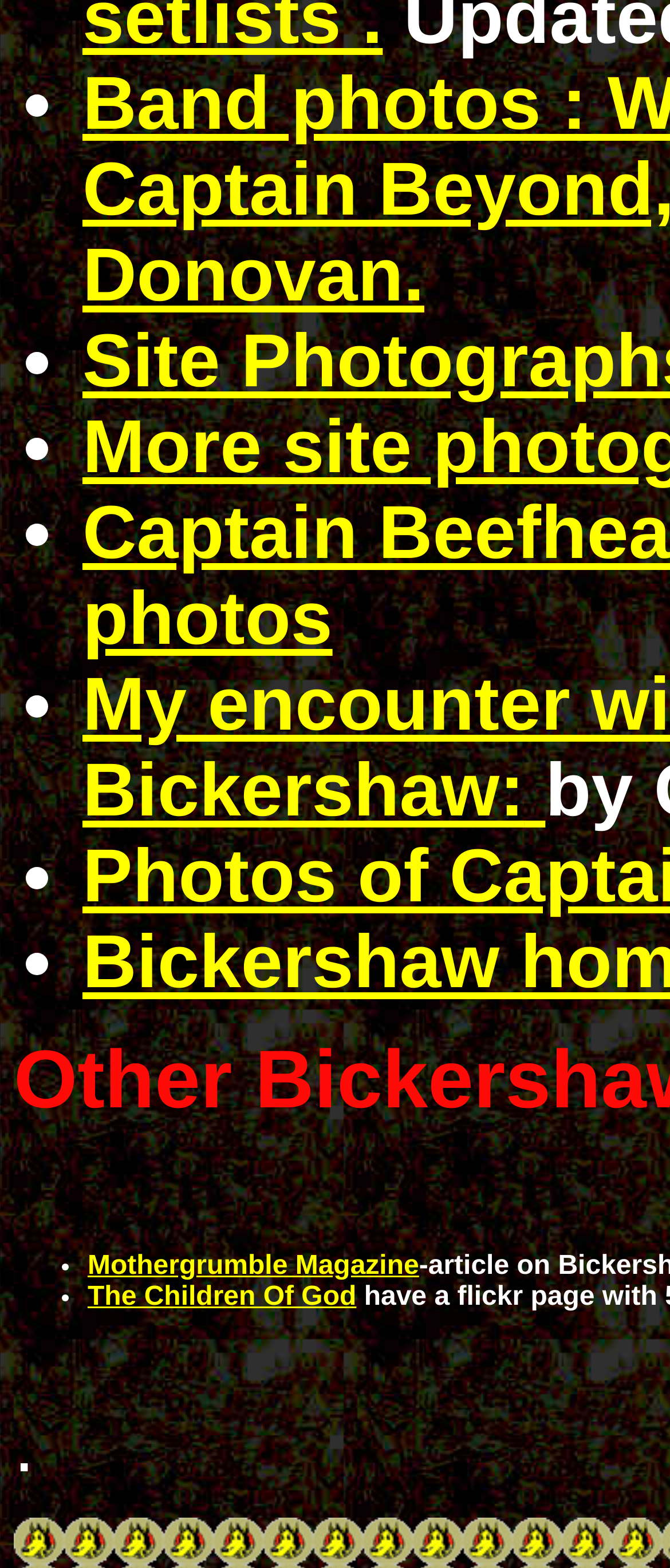From the webpage screenshot, predict the bounding box coordinates (top-left x, top-left y, bottom-right x, bottom-right y) for the UI element described here: The Children Of God

[0.131, 0.817, 0.532, 0.836]